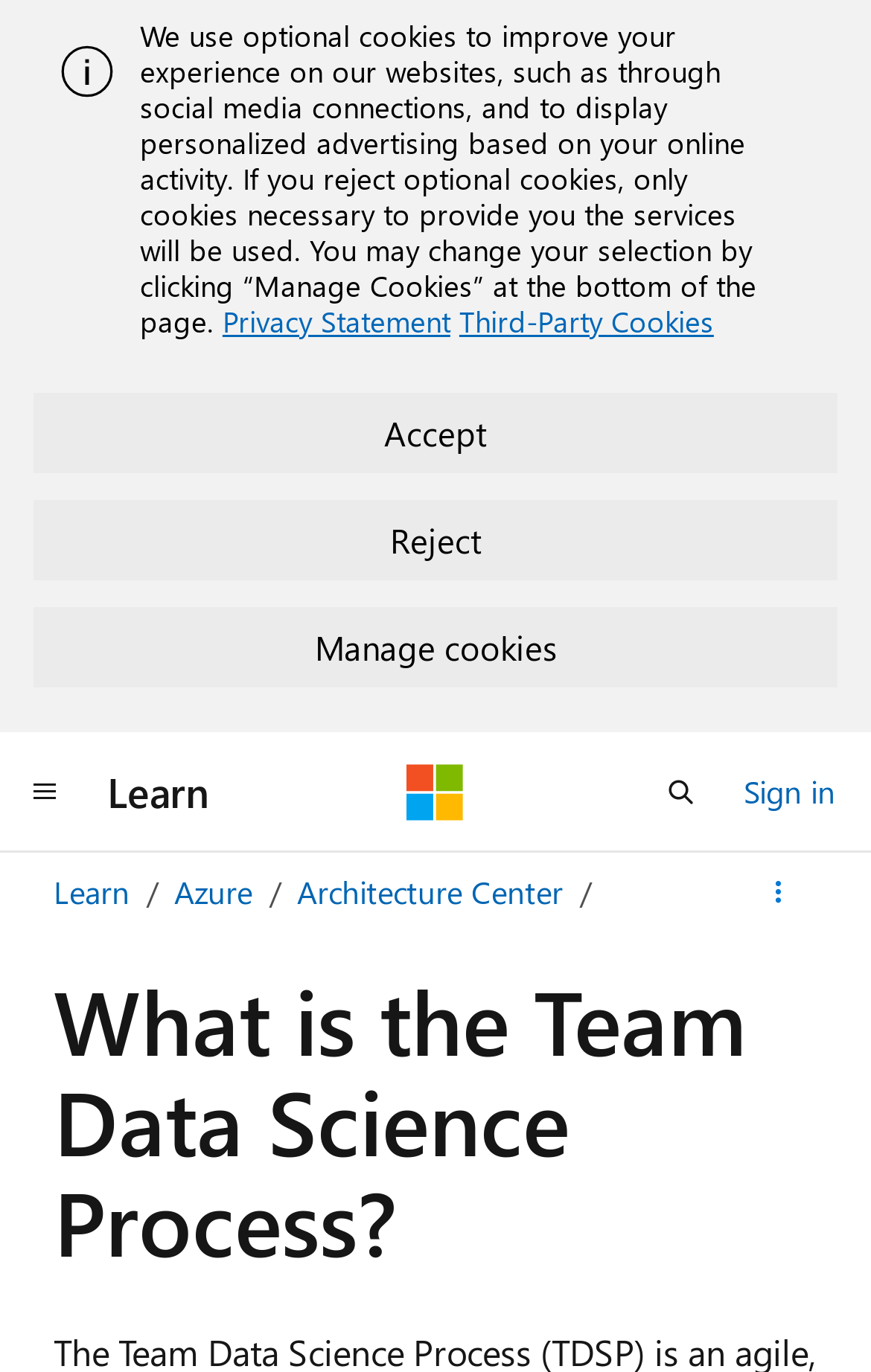Extract the primary headline from the webpage and present its text.

What is the Team Data Science Process?